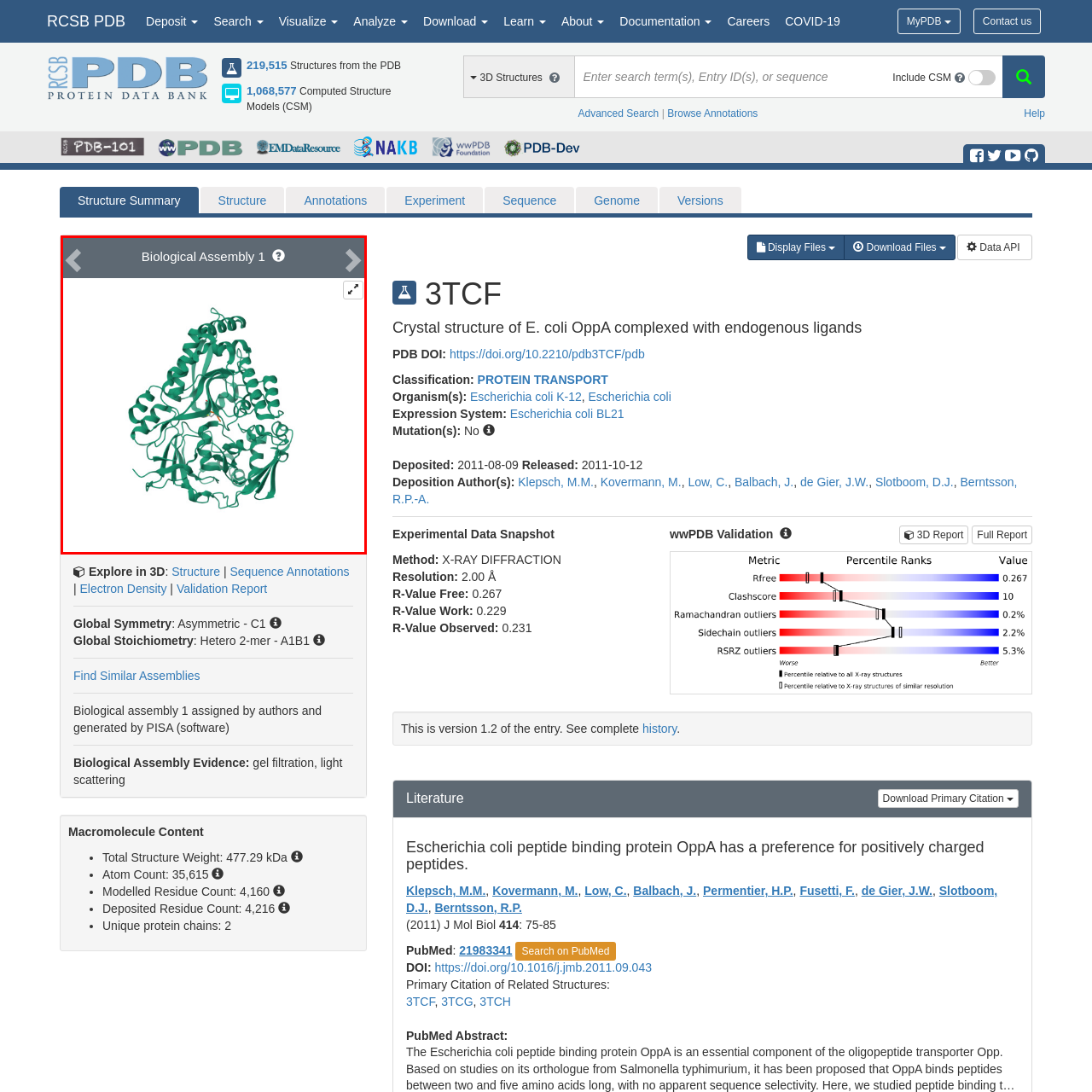Provide an in-depth caption for the picture enclosed by the red frame.

This image showcases the three-dimensional structure of the biological assembly 1 of a protein complex, depicted in a vivid green color. The intricate arrangement highlights the helical and loop components characteristic of protein structures, emphasizing the complexity of its folding. The representation allows for a clear view of the spatial organization of the protein, valuable for understanding its functionality and interactions with ligands. This structural model is a critical aspect of structural biology, providing insights essential for research and applications in fields such as biochemistry and pharmacology.